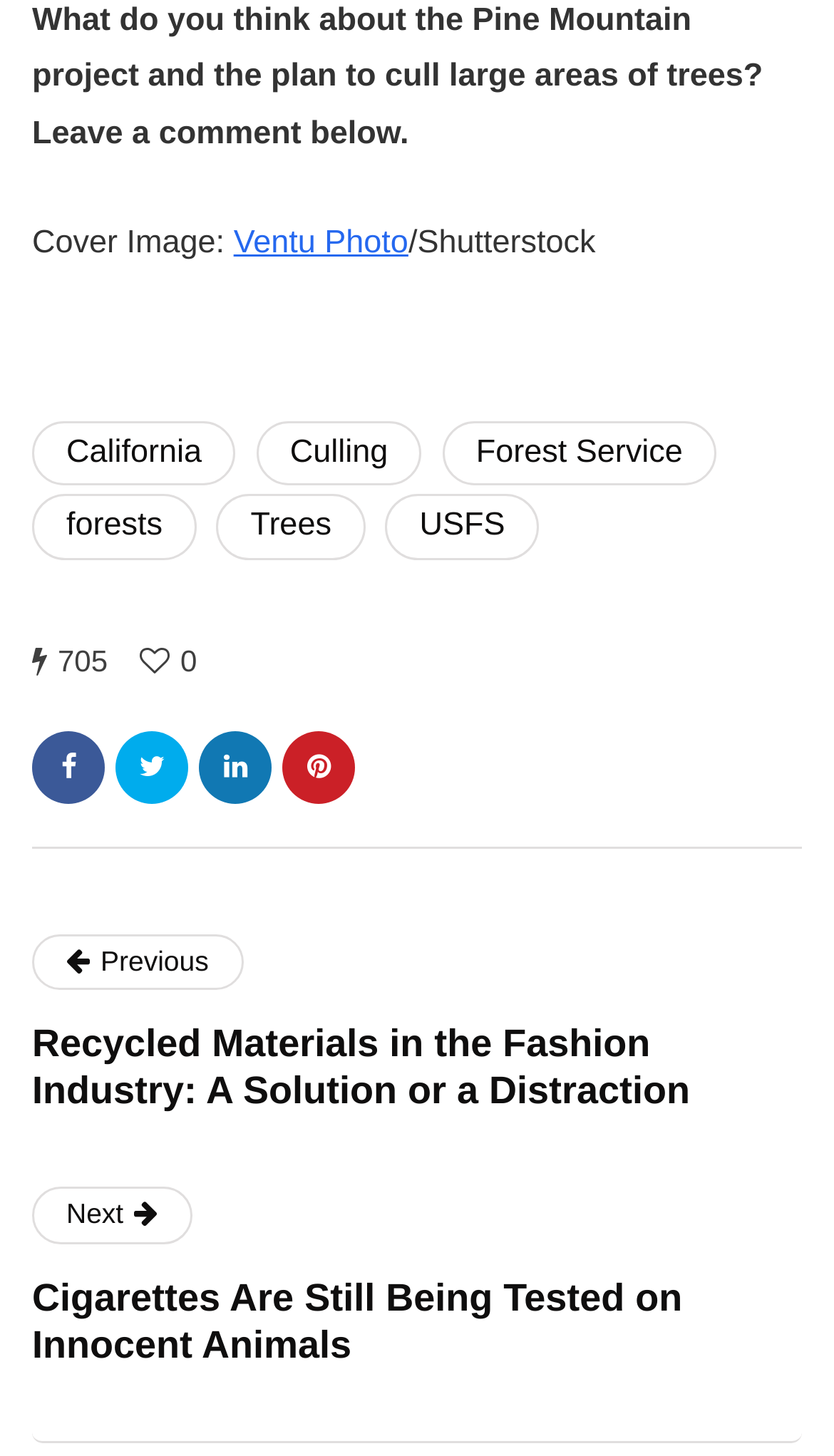Please predict the bounding box coordinates (top-left x, top-left y, bottom-right x, bottom-right y) for the UI element in the screenshot that fits the description: parent_node: 0

[0.168, 0.441, 0.216, 0.465]